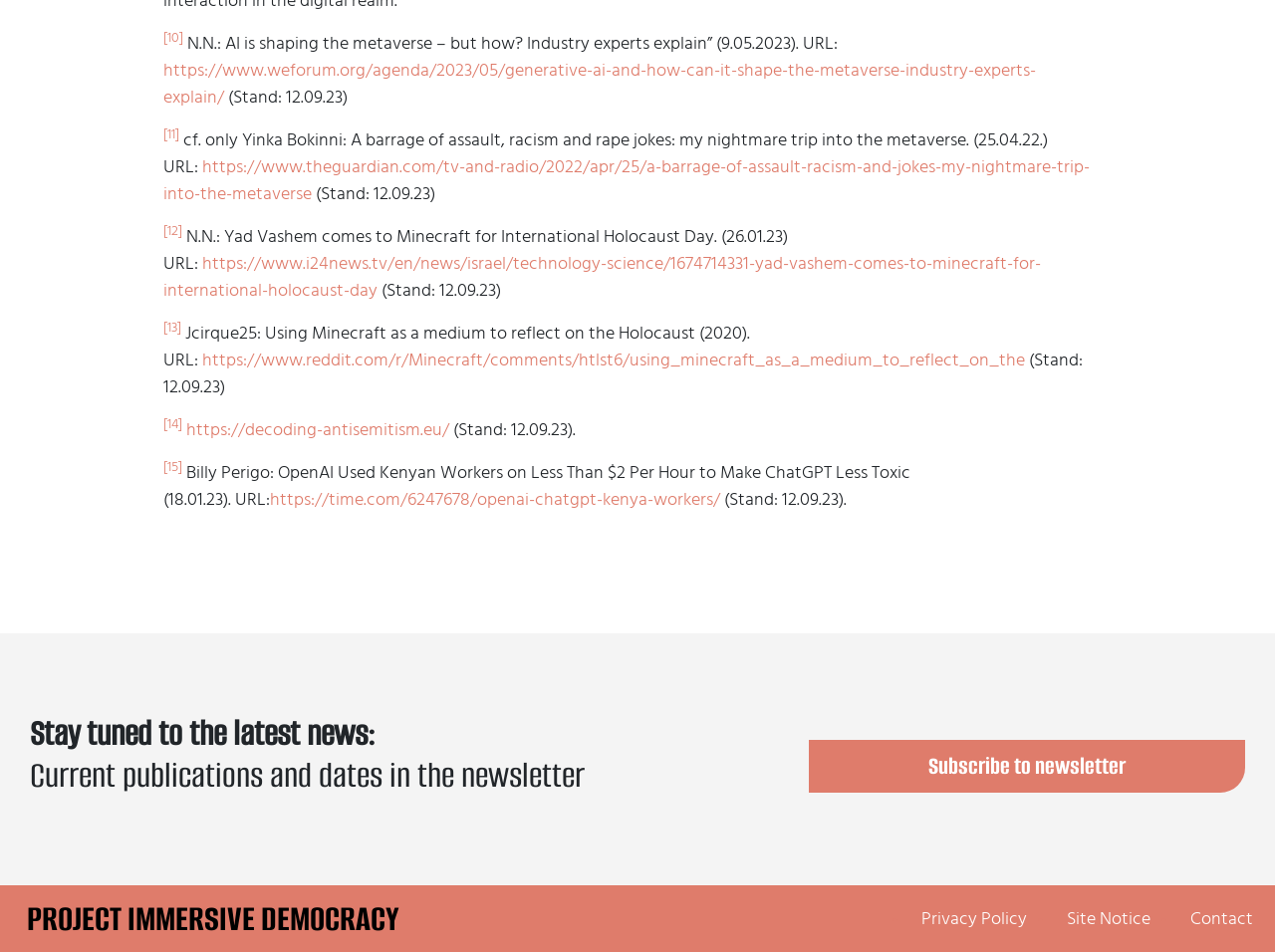Using the provided description: "Subscribe to newsletter", find the bounding box coordinates of the corresponding UI element. The output should be four float numbers between 0 and 1, in the format [left, top, right, bottom].

[0.634, 0.778, 0.977, 0.833]